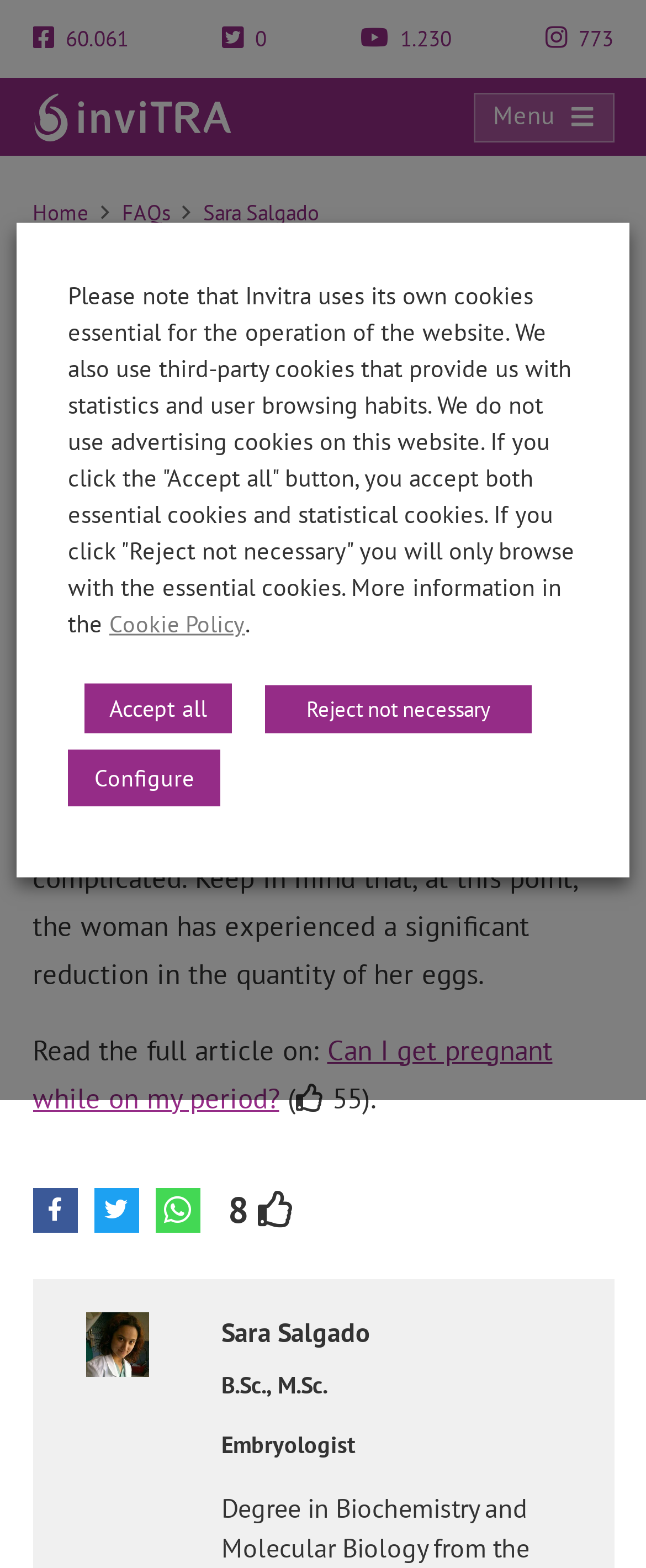Determine and generate the text content of the webpage's headline.

Can you get pregnant after your period stops for menopause?